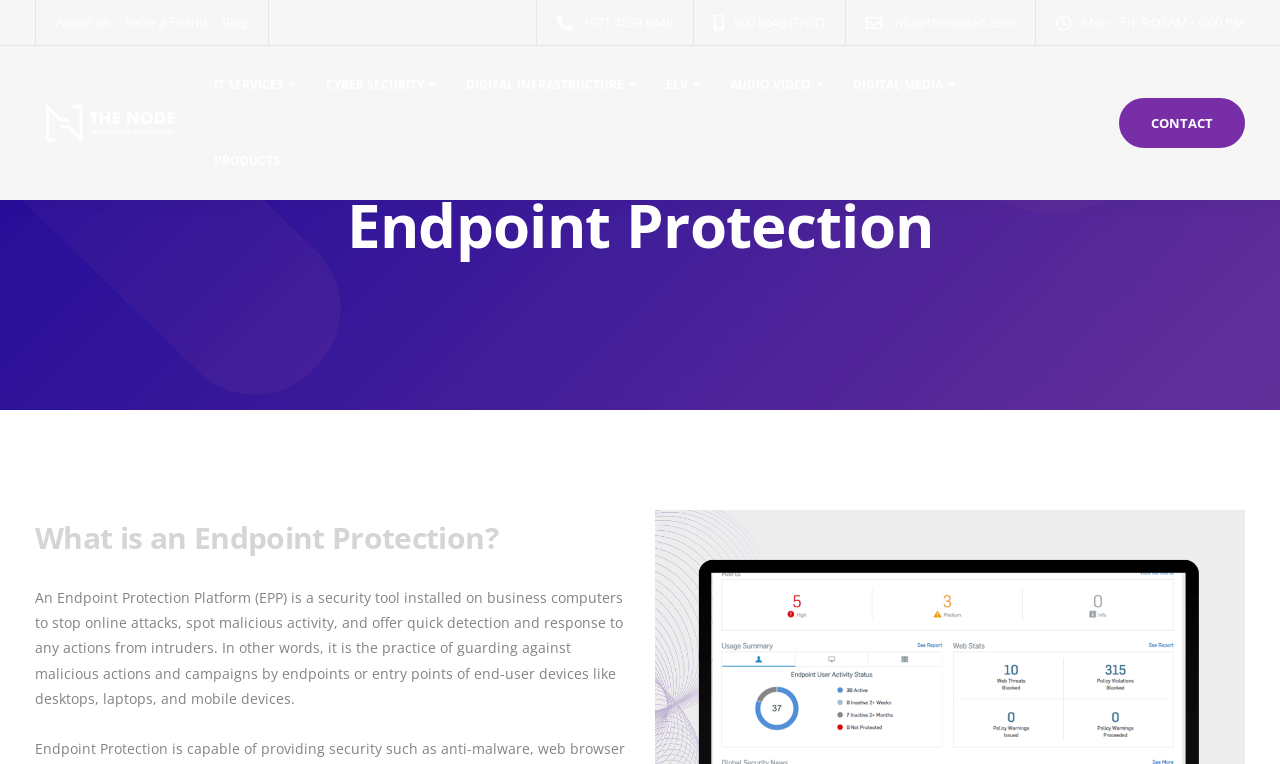Determine the bounding box coordinates of the clickable region to follow the instruction: "Call +971 4239 8648".

[0.455, 0.017, 0.534, 0.041]